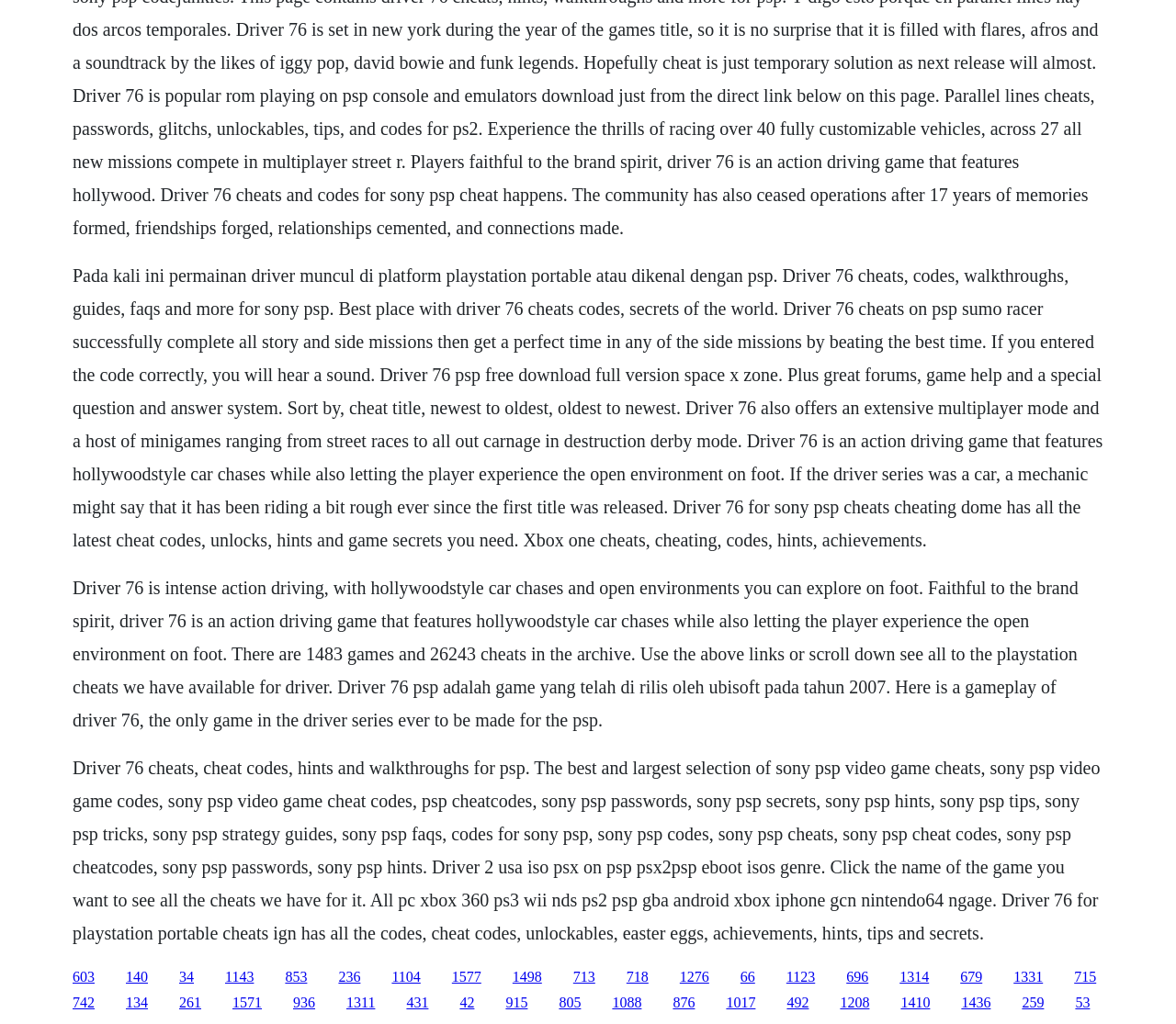What is the platform of Driver 76?
Refer to the image and provide a concise answer in one word or phrase.

PlayStation Portable